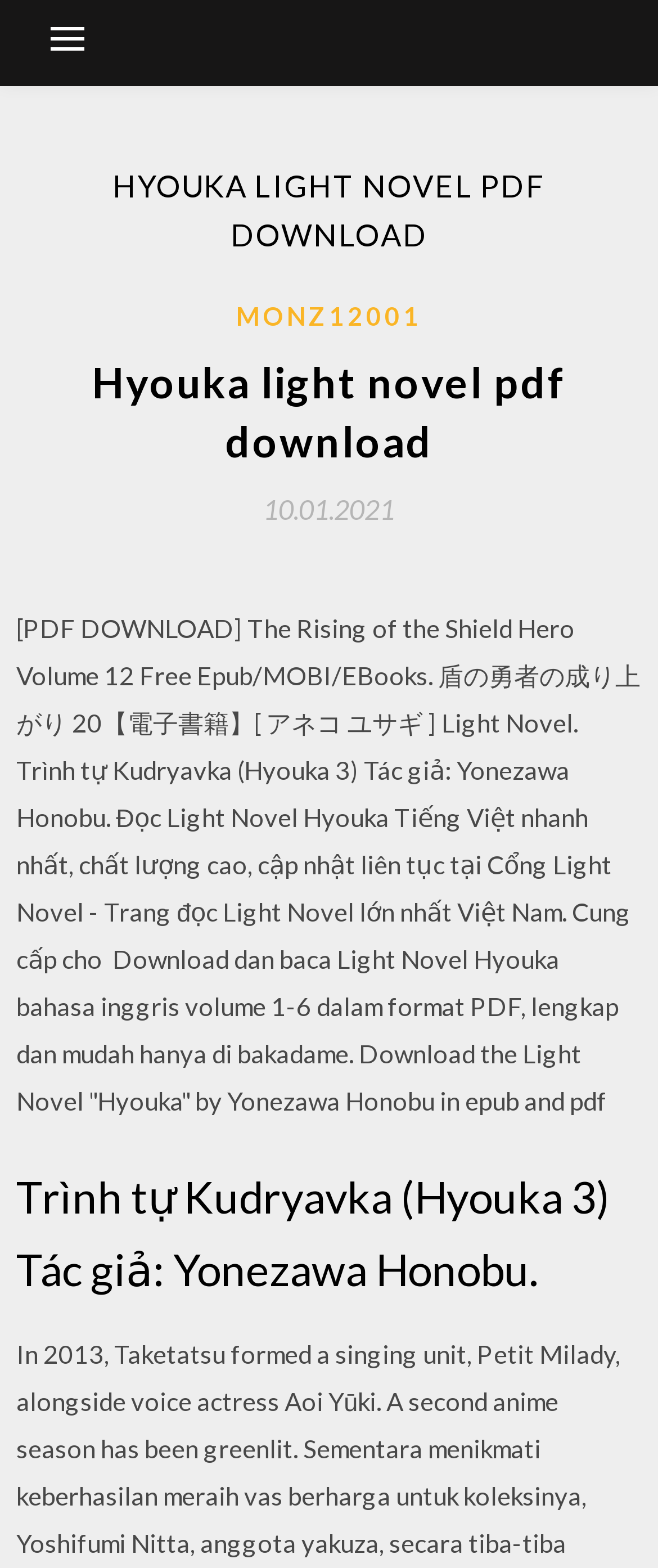Can you extract the headline from the webpage for me?

HYOUKA LIGHT NOVEL PDF DOWNLOAD